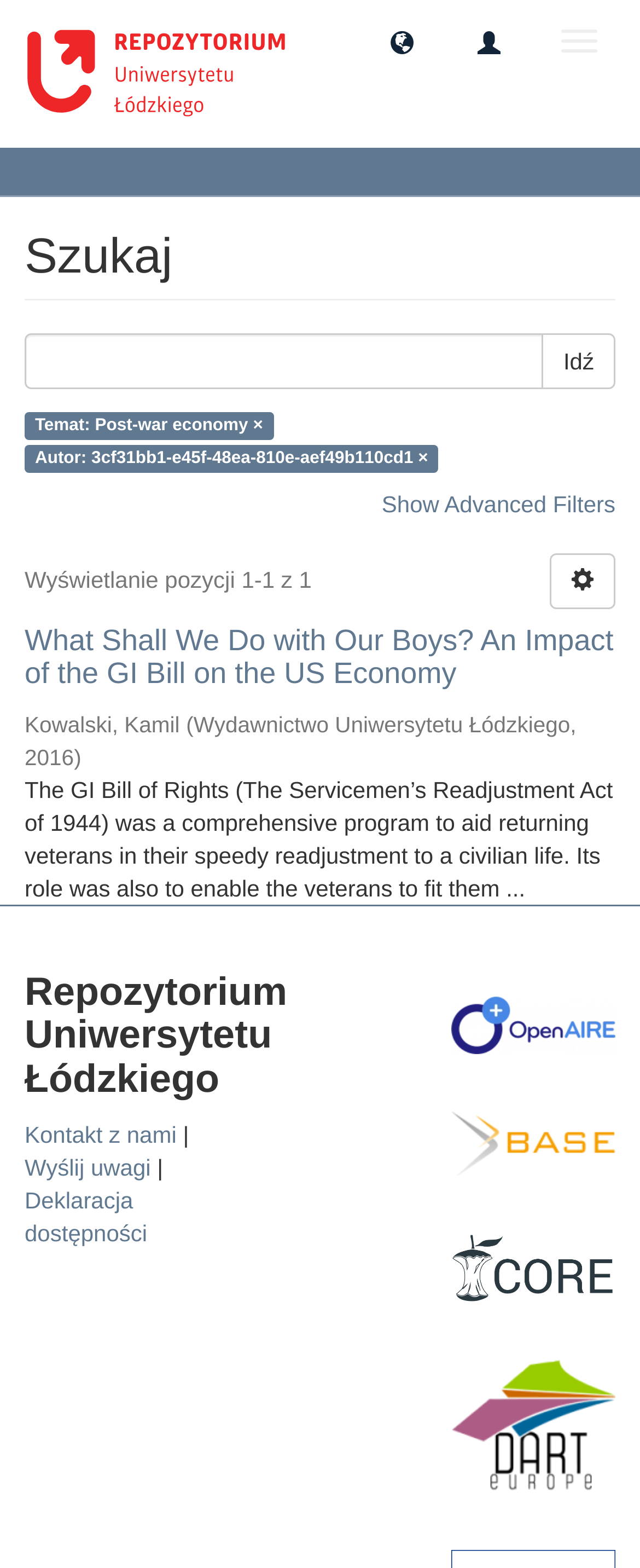What is the search query?
Provide a one-word or short-phrase answer based on the image.

Post-war economy